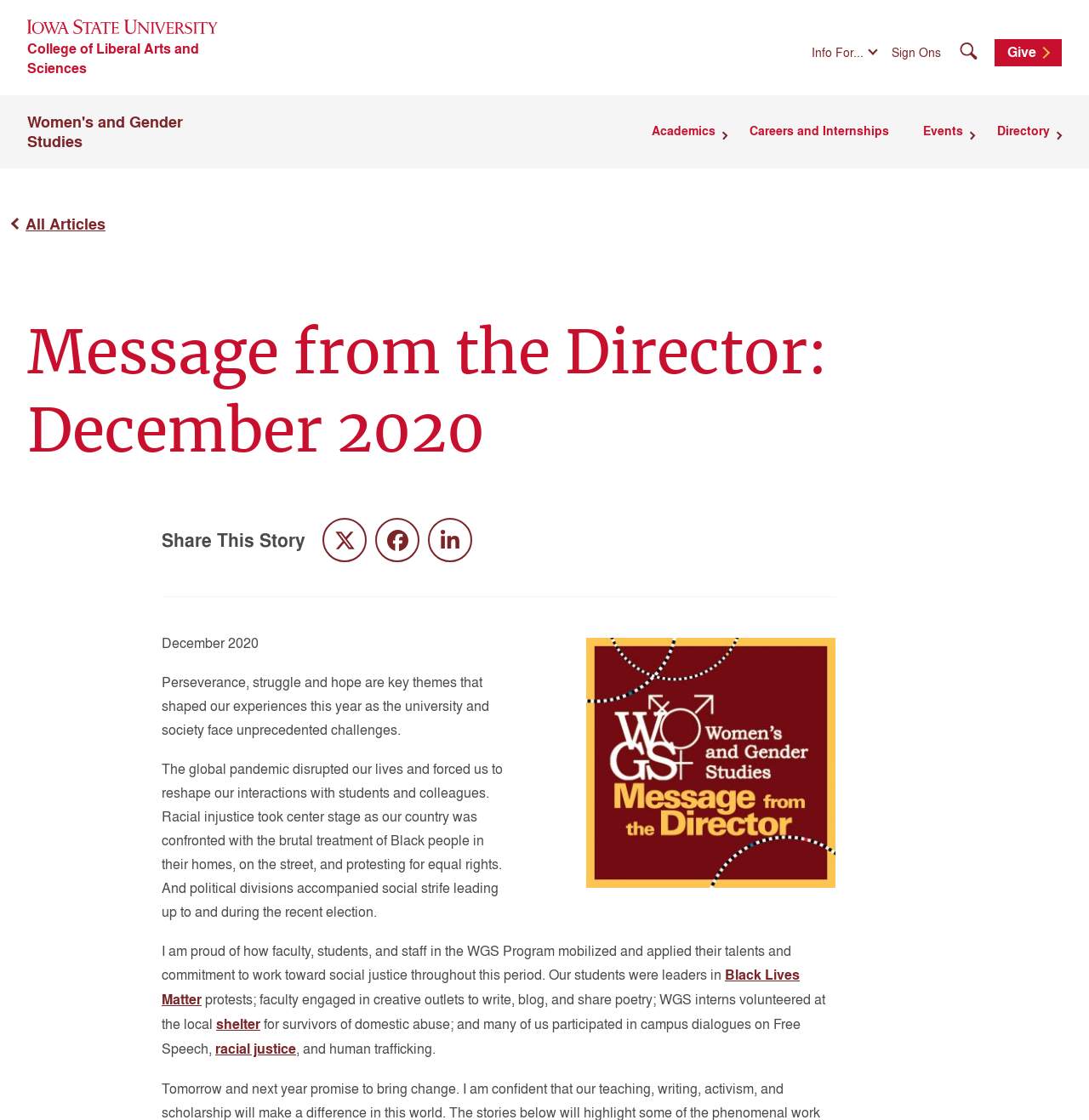Identify the bounding box coordinates for the element you need to click to achieve the following task: "Click on the 'Skip To Main Content' link". Provide the bounding box coordinates as four float numbers between 0 and 1, in the form [left, top, right, bottom].

[0.0, 0.0, 0.127, 0.021]